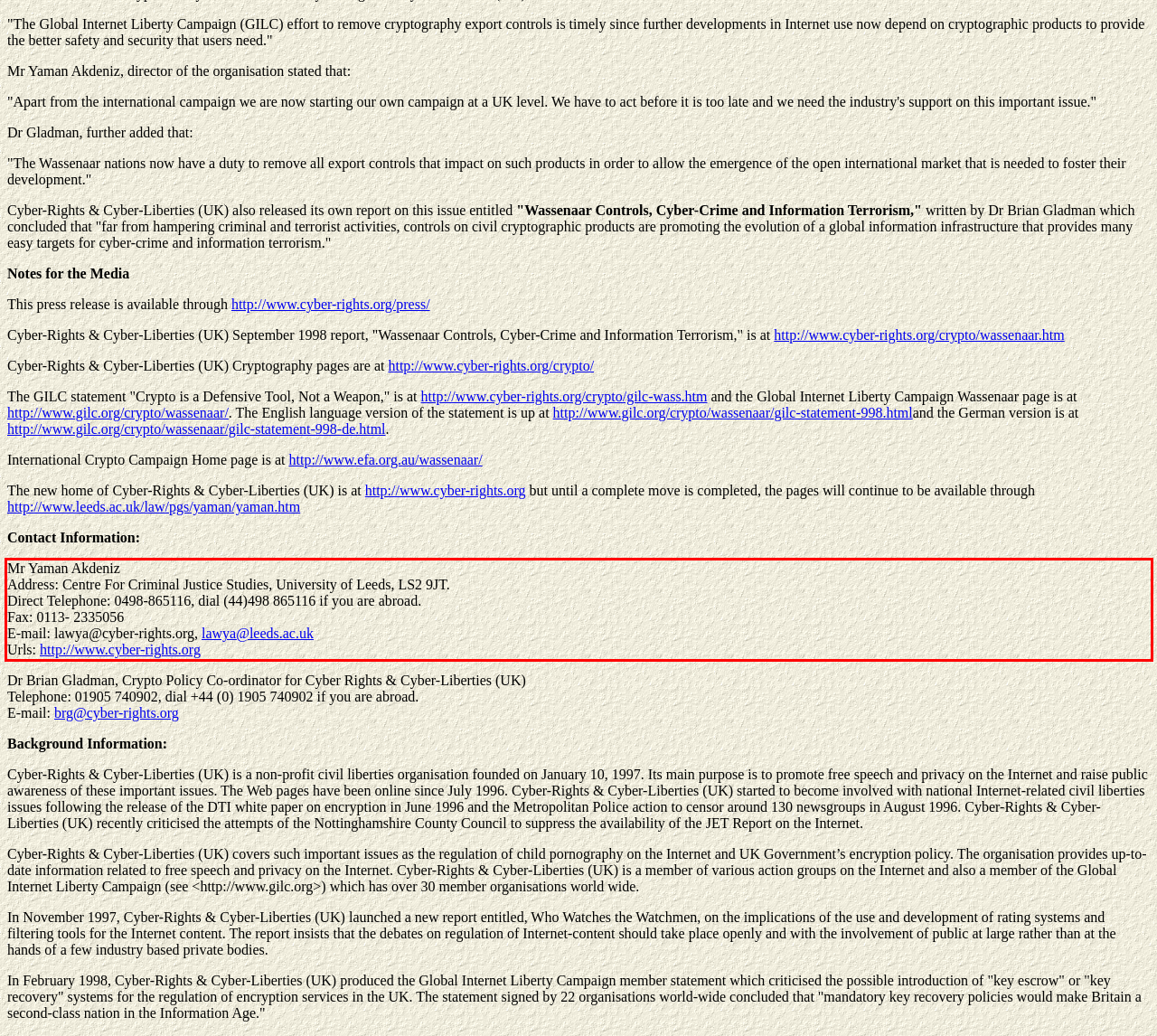From the provided screenshot, extract the text content that is enclosed within the red bounding box.

Mr Yaman Akdeniz Address: Centre For Criminal Justice Studies, University of Leeds, LS2 9JT. Direct Telephone: 0498-865116, dial (44)498 865116 if you are abroad. Fax: 0113- 2335056 E-mail: lawya@cyber-rights.org, lawya@leeds.ac.uk Urls: http://www.cyber-rights.org